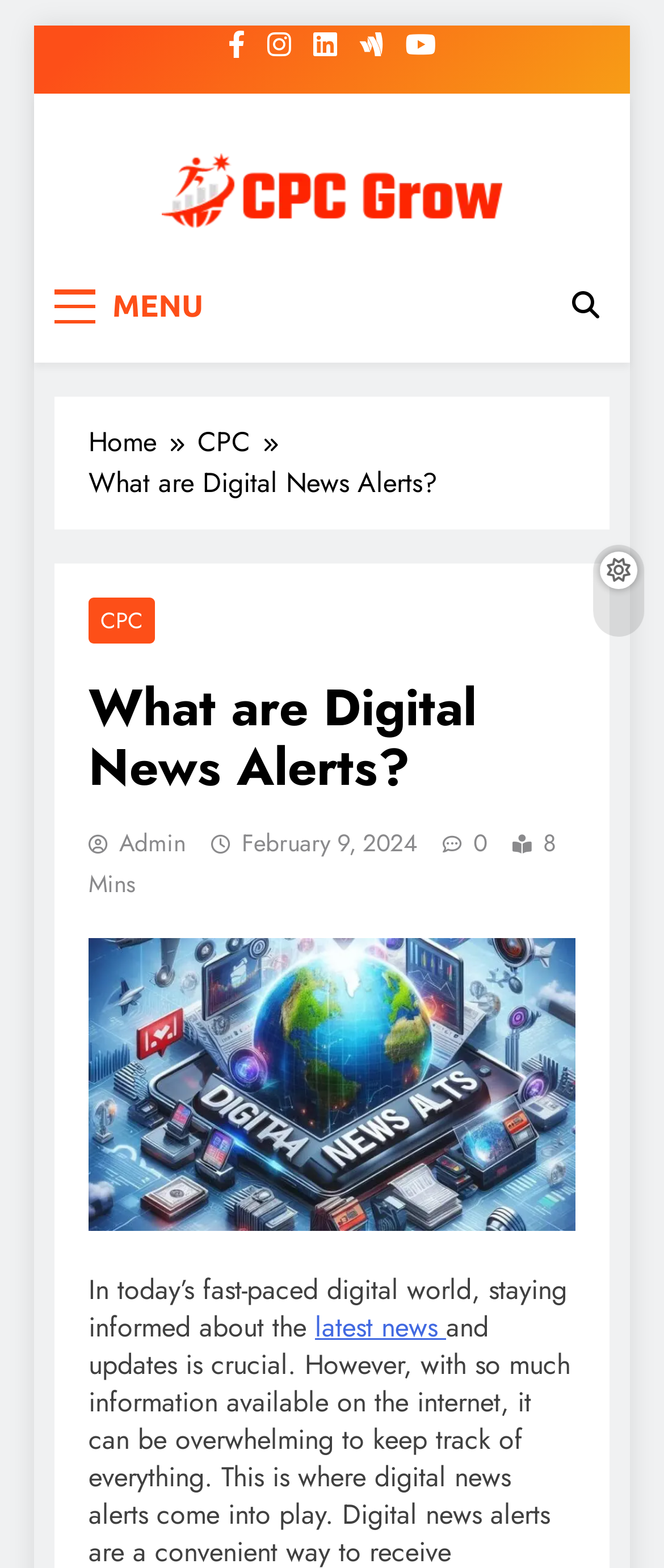What is the name of the digital news platform?
Relying on the image, give a concise answer in one word or a brief phrase.

digitalnewsalerts